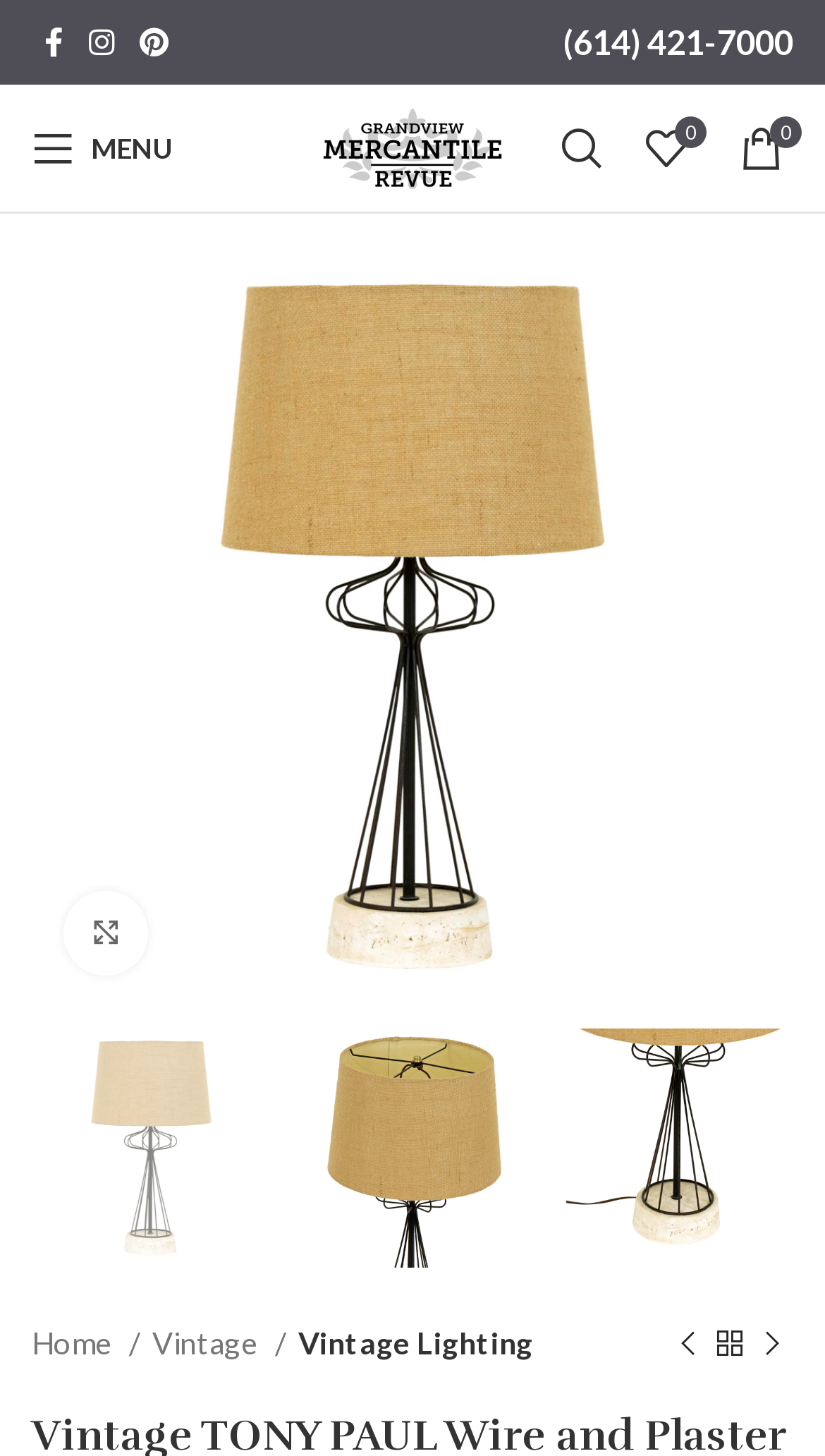Extract the primary heading text from the webpage.

Vintage TONY PAUL Wire and Plaster Lamp